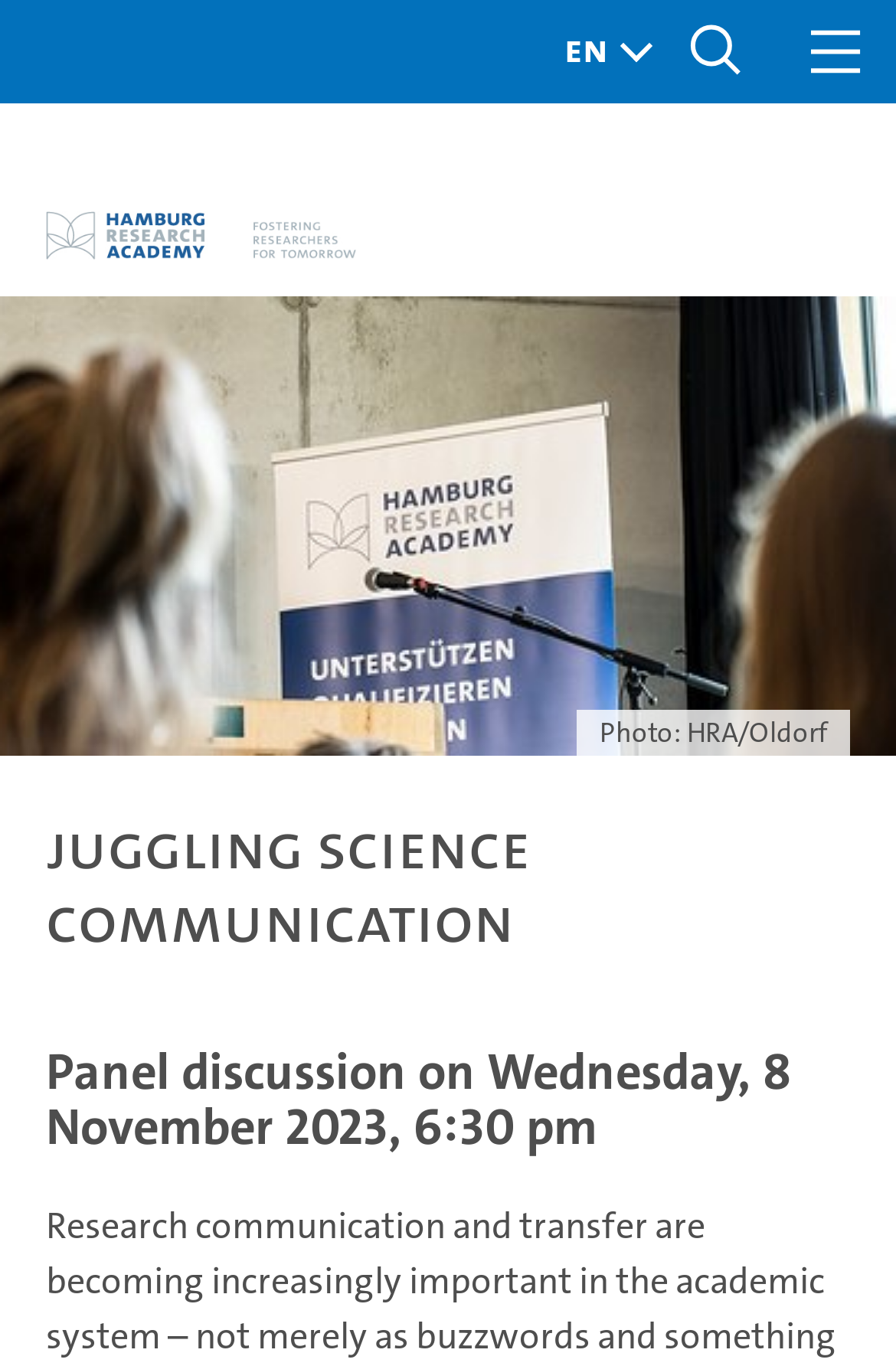Give a short answer to this question using one word or a phrase:
What is the event date and time?

8 November 2023, 6:30 pm